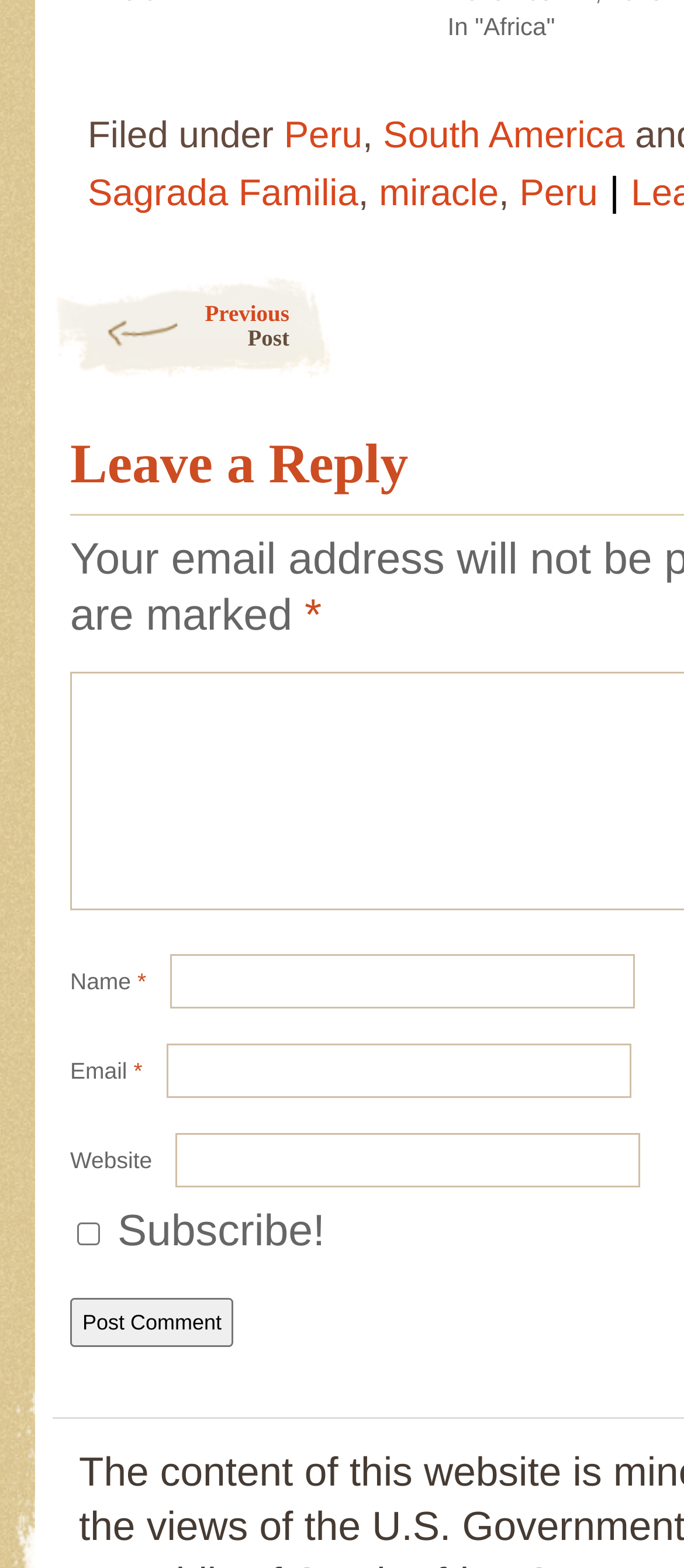Locate the bounding box of the UI element defined by this description: "parent_node: Name * name="author"". The coordinates should be given as four float numbers between 0 and 1, formatted as [left, top, right, bottom].

[0.249, 0.608, 0.928, 0.643]